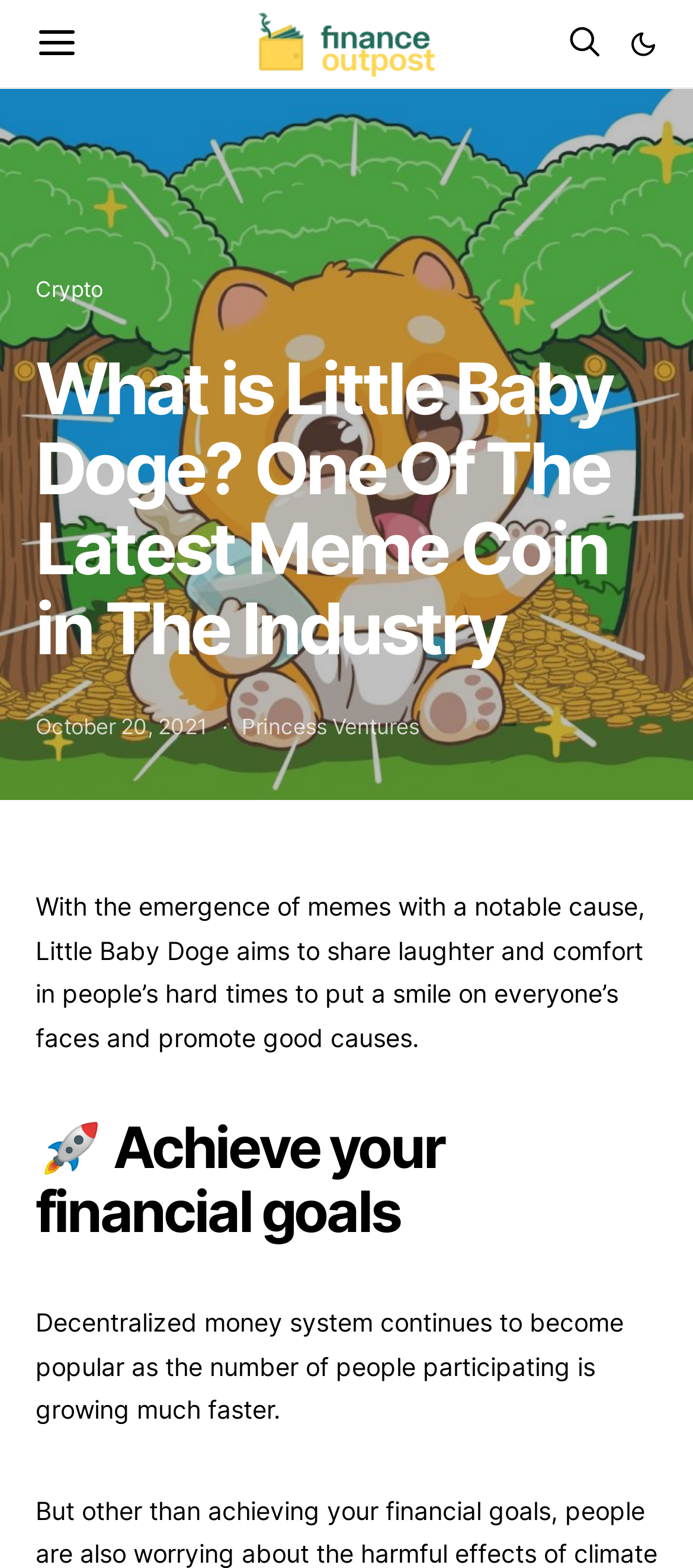Please find the main title text of this webpage.

What is Little Baby Doge? One Of The Latest Meme Coin in The Industry